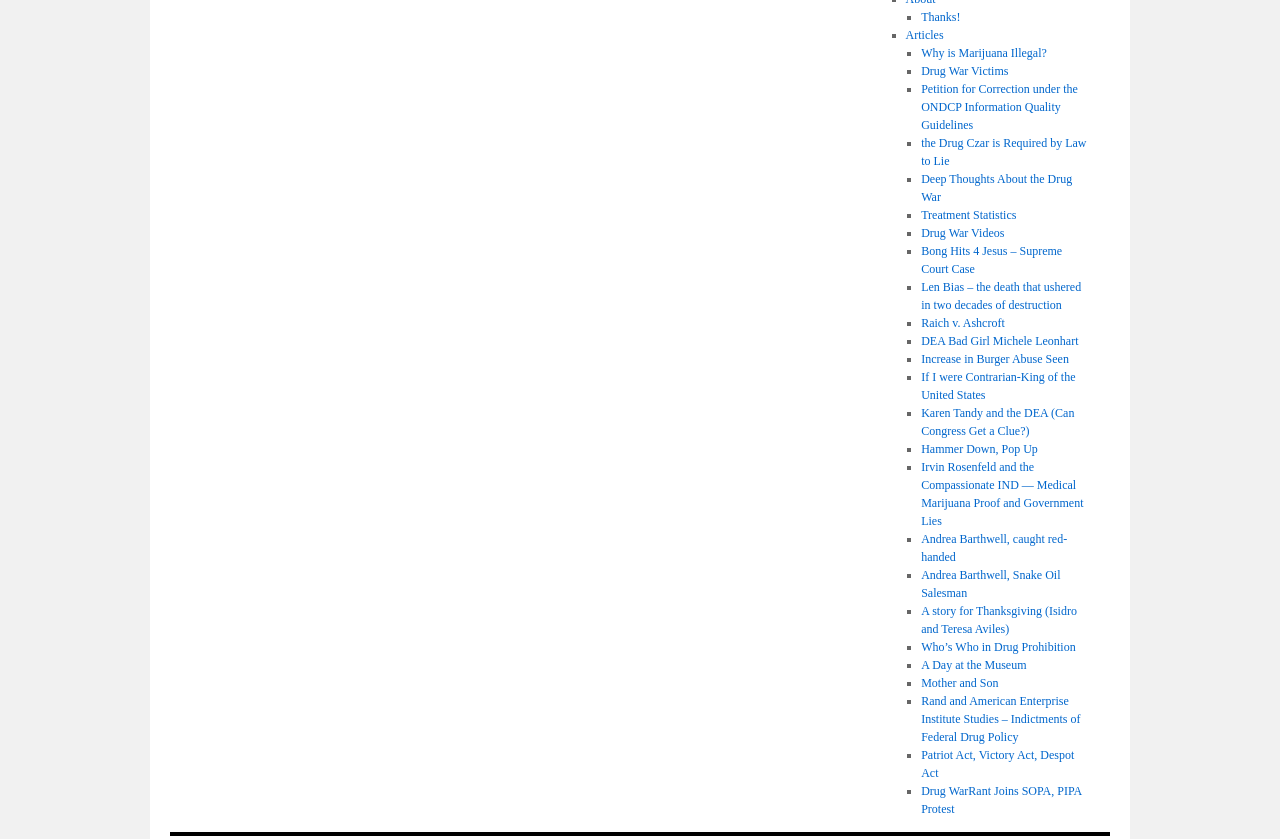Please locate the bounding box coordinates for the element that should be clicked to achieve the following instruction: "Visit 'Bong Hits 4 Jesus – Supreme Court Case'". Ensure the coordinates are given as four float numbers between 0 and 1, i.e., [left, top, right, bottom].

[0.72, 0.291, 0.83, 0.329]